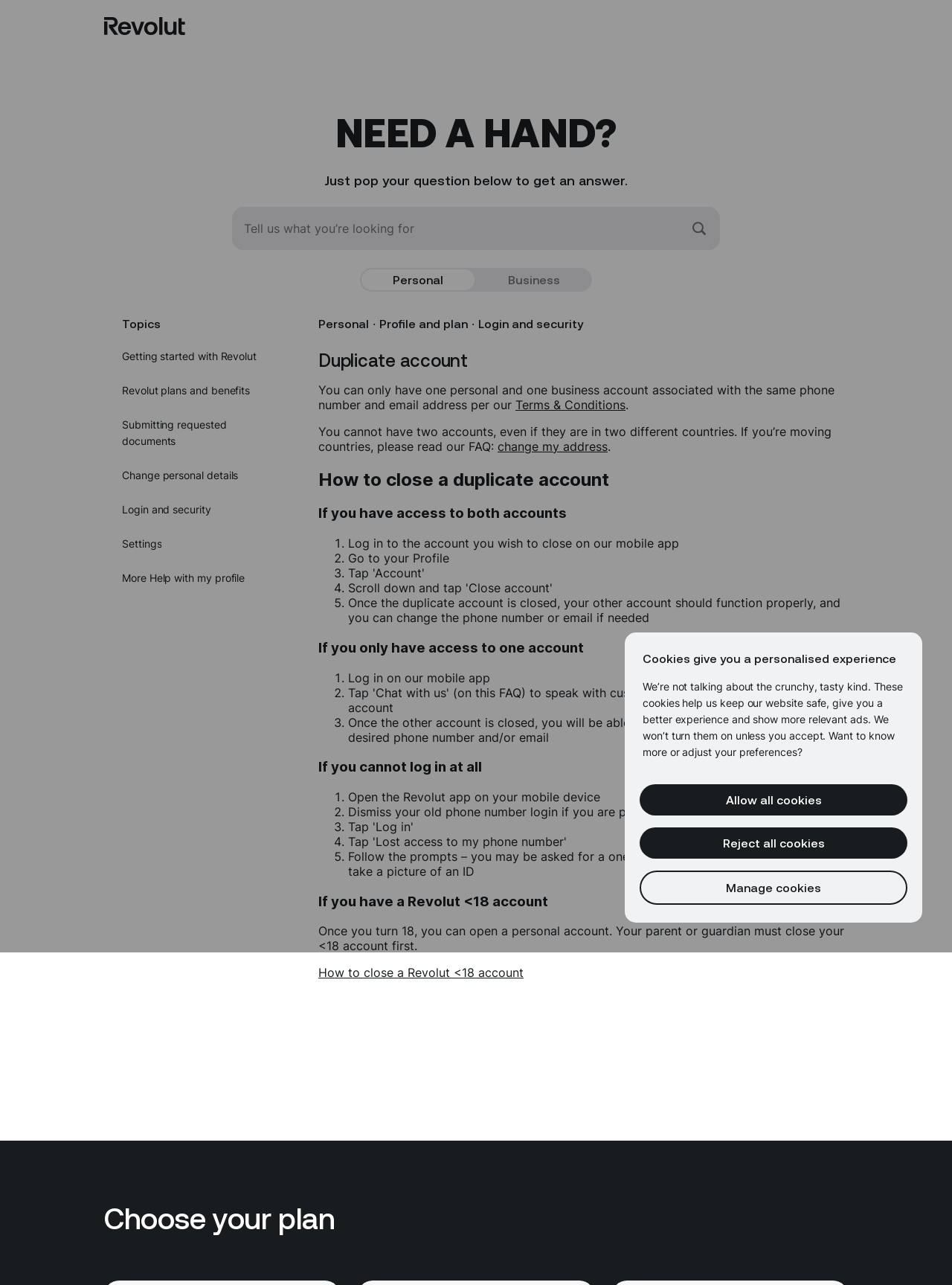Give a detailed explanation of the elements present on the webpage.

This webpage is a help center for Revolut, a financial services company. At the top, there is a logo and a link to the Revolut homepage. Below that, there is a main section with a heading that asks "Need a hand?" and a search box where users can enter their questions. 

To the right of the search box, there is a tab list with two tabs: "Personal" and "Business". Below the tabs, there are several links to various topics, including "Getting started with Revolut", "Revolut plans and benefits", and "Login and security". 

The main content of the page is an article about duplicate accounts, which explains that users can only have one personal and one business account associated with the same phone number and email address. The article provides instructions on how to close a duplicate account, depending on the user's access to the accounts. 

The article is divided into sections with headings, such as "How to close a duplicate account", "If you have access to both accounts", and "If you only have access to one account". Each section contains a list of steps with numbered markers, explaining the process of closing a duplicate account. 

At the bottom of the page, there is a section with a heading "Choose your plan" and a link to more information. There is also a dialog box that appears to be a cookie preferences popup, which explains the use of cookies on the website and provides options to accept, reject, or manage cookies.